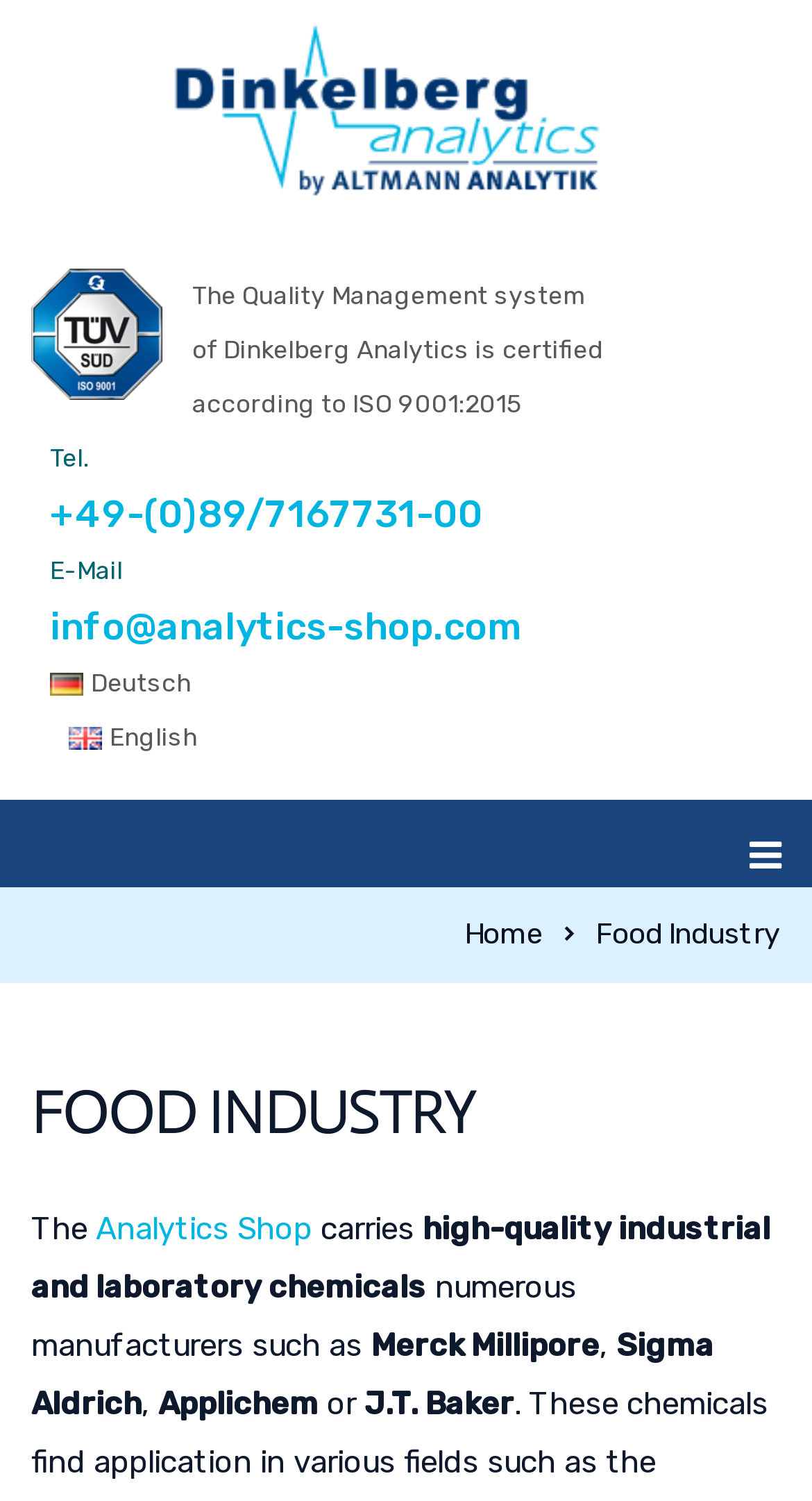Give a one-word or phrase response to the following question: What is the phone number of Dinkelberg Analytics?

+49-(0)89/7167731-00